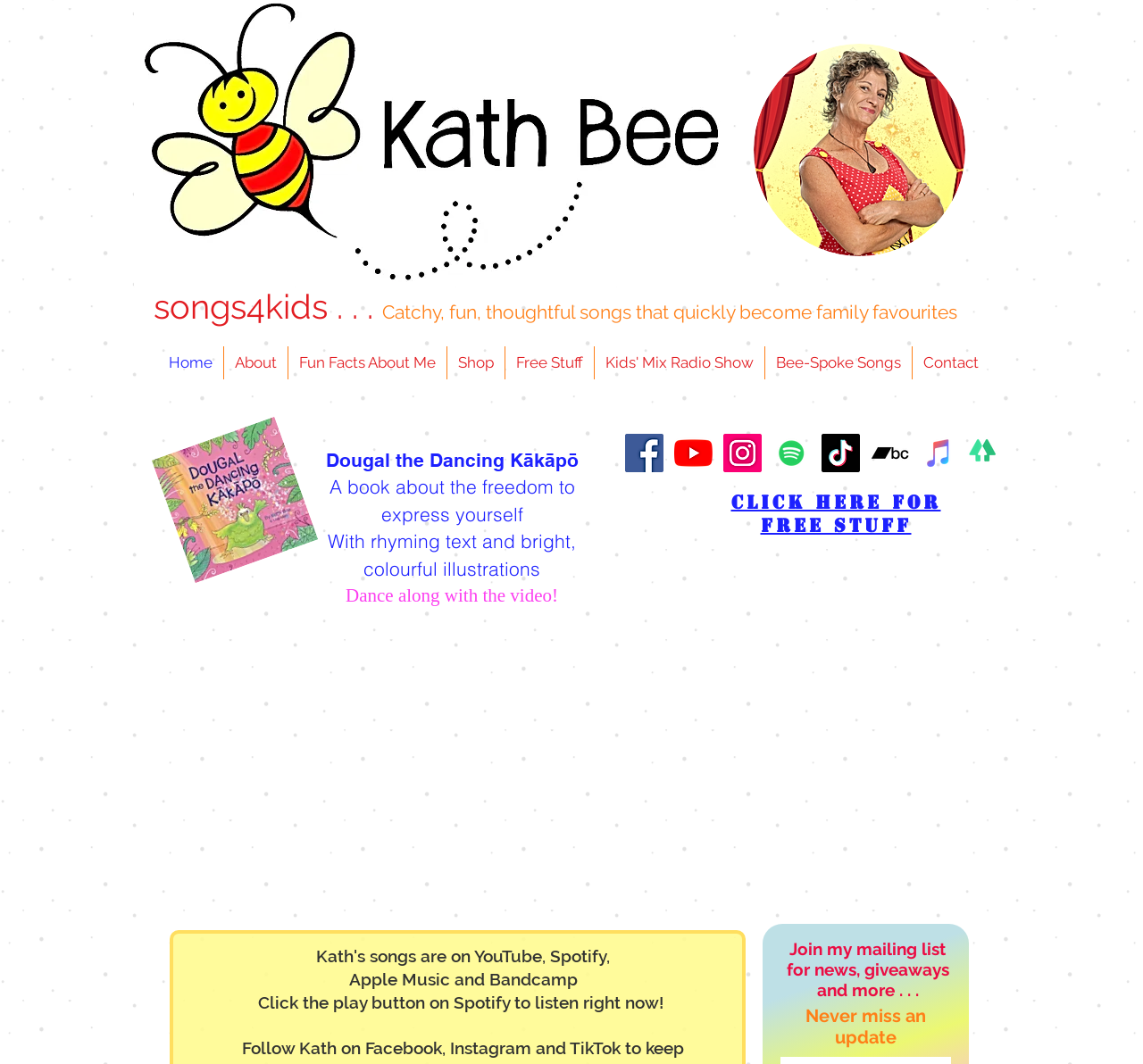Determine the bounding box coordinates of the clickable element necessary to fulfill the instruction: "Listen to Kath Bee on Spotify". Provide the coordinates as four float numbers within the 0 to 1 range, i.e., [left, top, right, bottom].

[0.612, 0.525, 0.876, 0.879]